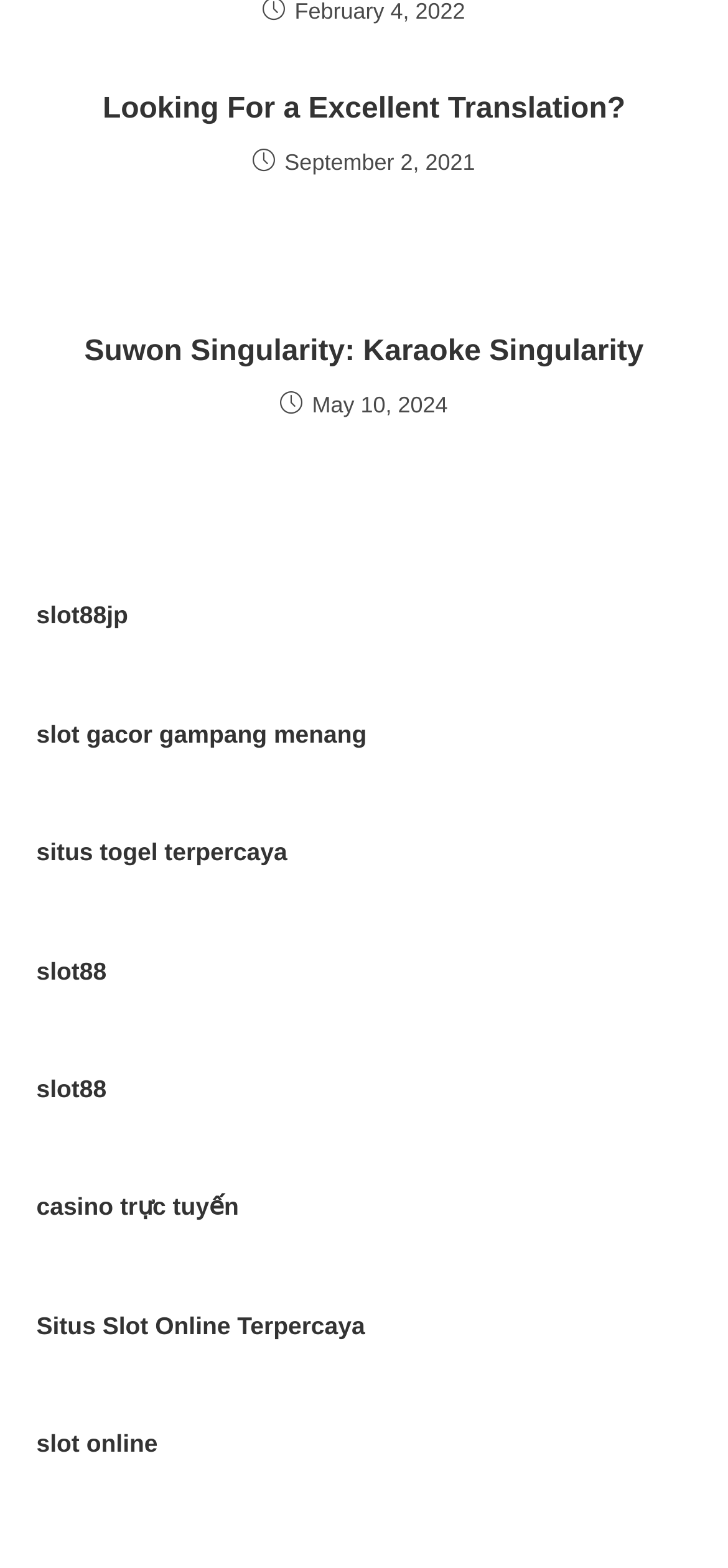Please locate the UI element described by "Looking For a Excellent Translation?" and provide its bounding box coordinates.

[0.081, 0.058, 0.919, 0.084]